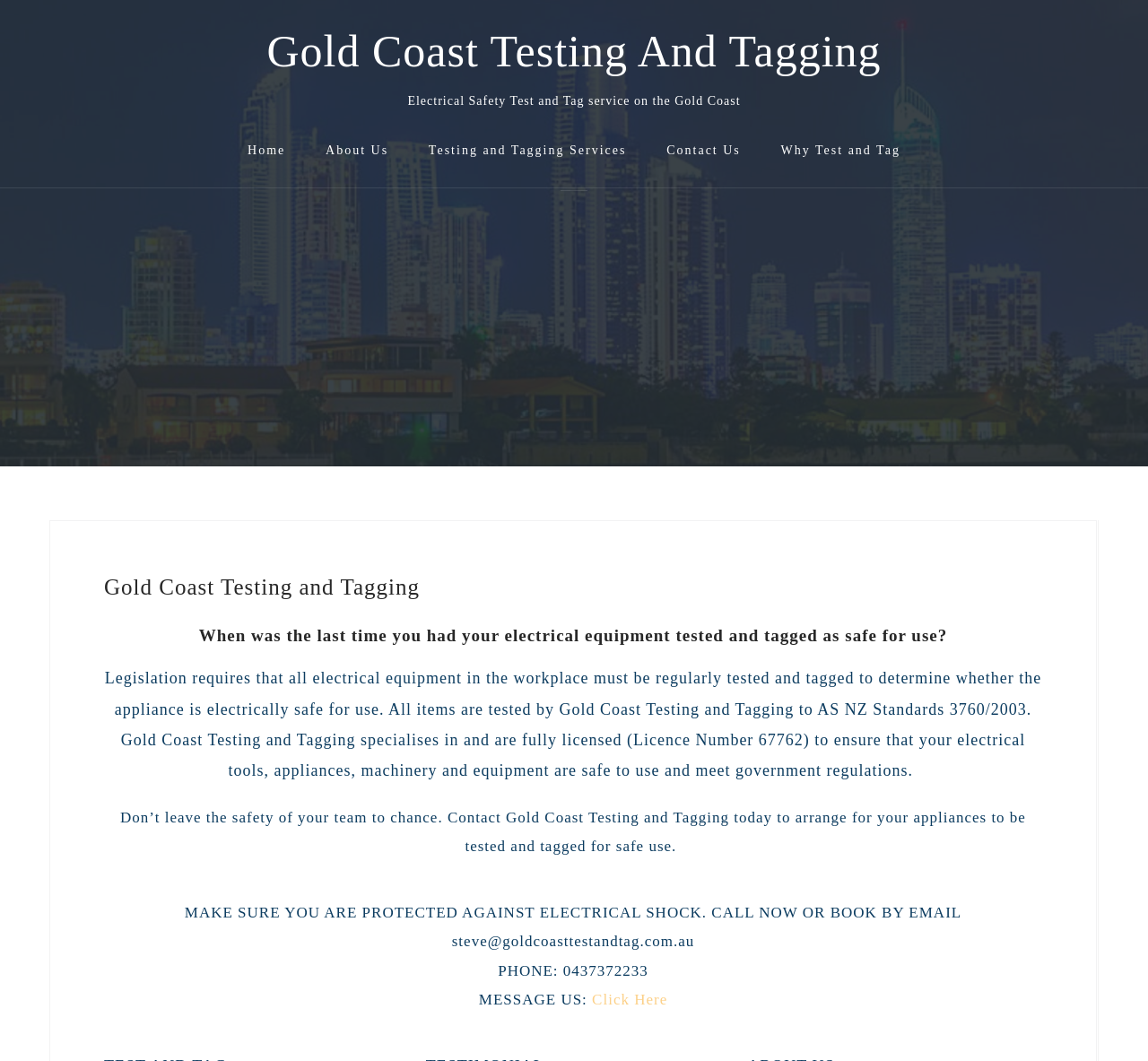What is the name of the company providing electrical test and tag services?
Give a detailed and exhaustive answer to the question.

The company name is mentioned in the link 'Gold Coast Testing And Tagging' at the top of the webpage, and also in the heading 'Gold Coast Testing and Tagging' in the main content section.